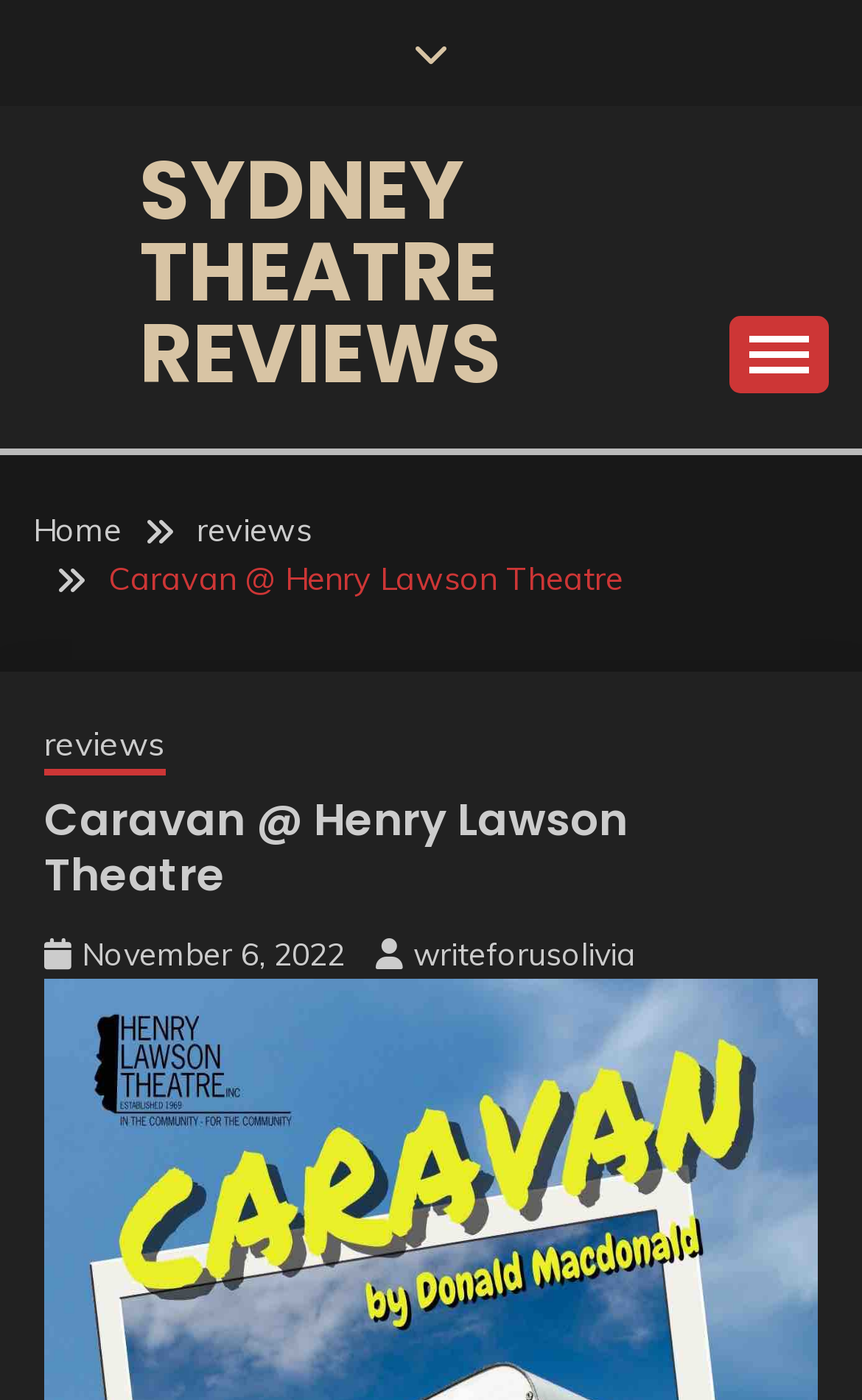Please predict the bounding box coordinates of the element's region where a click is necessary to complete the following instruction: "Go to 'reviews'". The coordinates should be represented by four float numbers between 0 and 1, i.e., [left, top, right, bottom].

[0.228, 0.365, 0.362, 0.394]